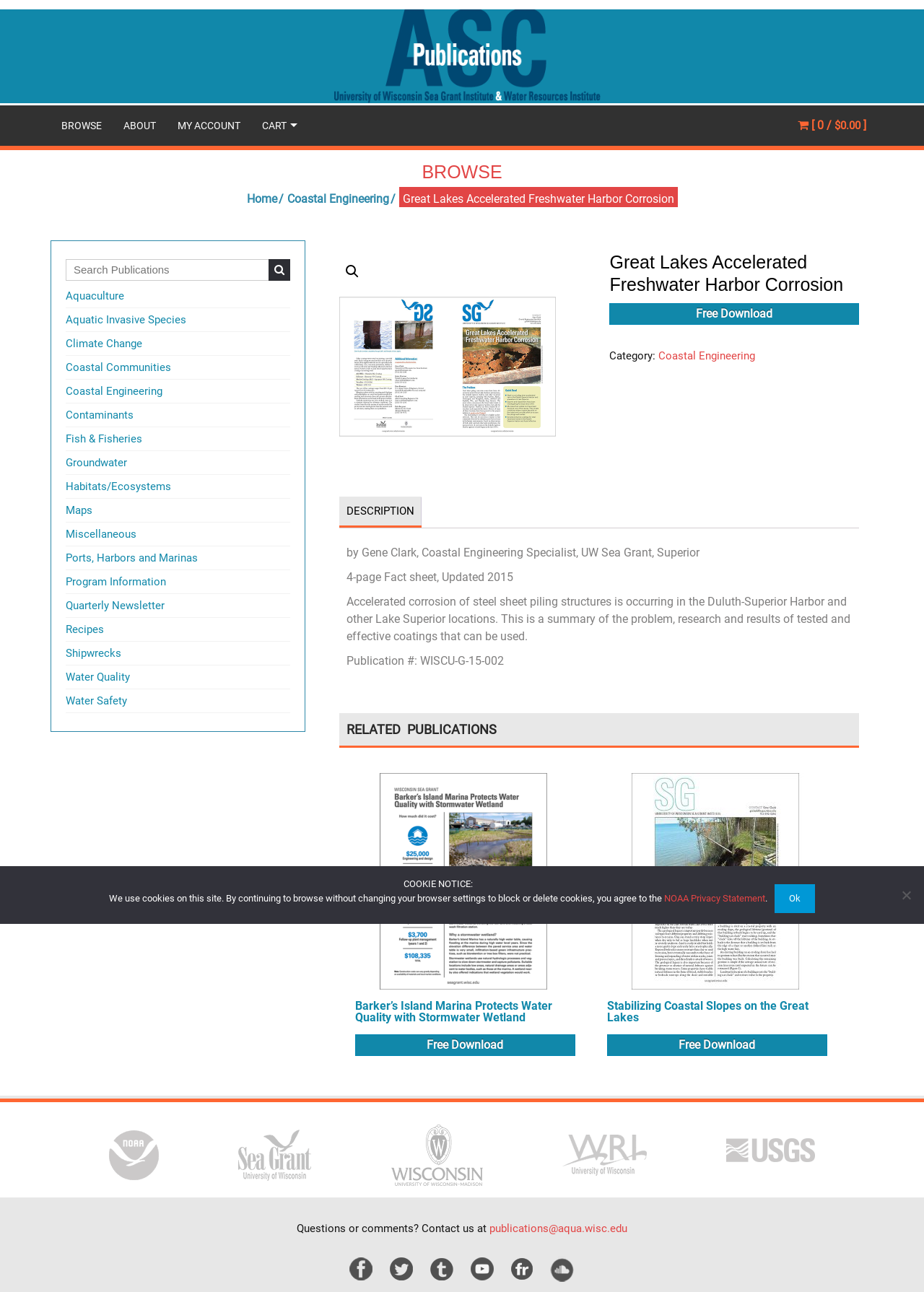Please find the bounding box coordinates of the clickable region needed to complete the following instruction: "Download the fact sheet". The bounding box coordinates must consist of four float numbers between 0 and 1, i.e., [left, top, right, bottom].

[0.66, 0.235, 0.93, 0.252]